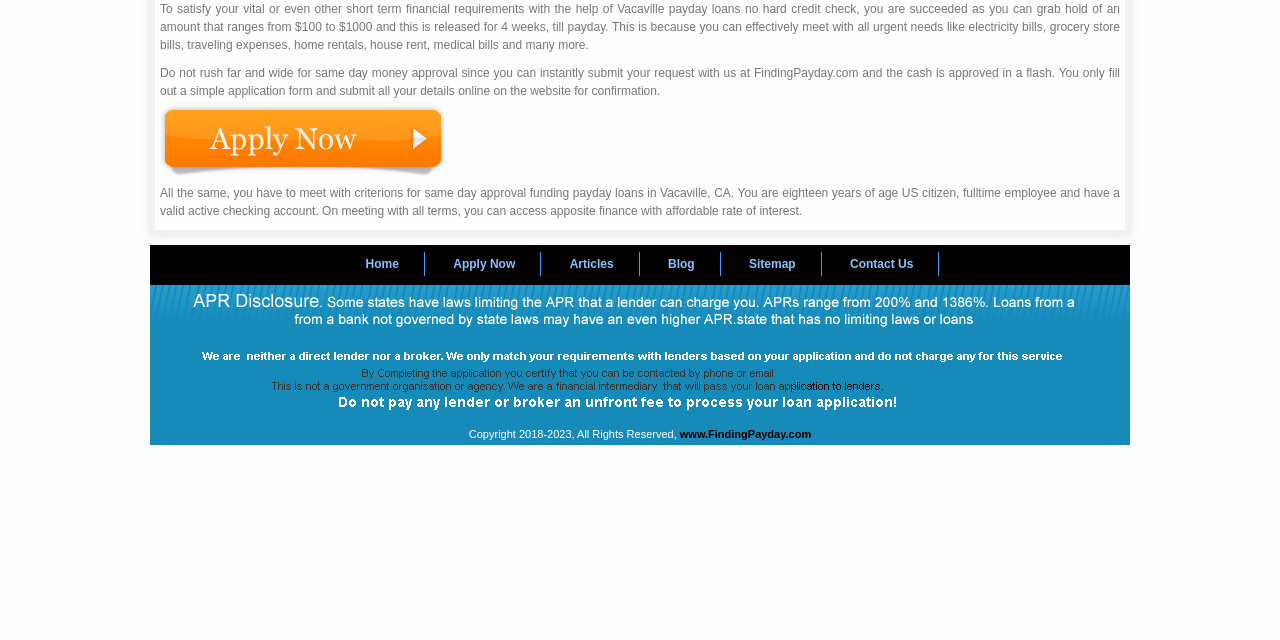Show the bounding box coordinates for the HTML element described as: "Articles".

[0.445, 0.402, 0.479, 0.423]